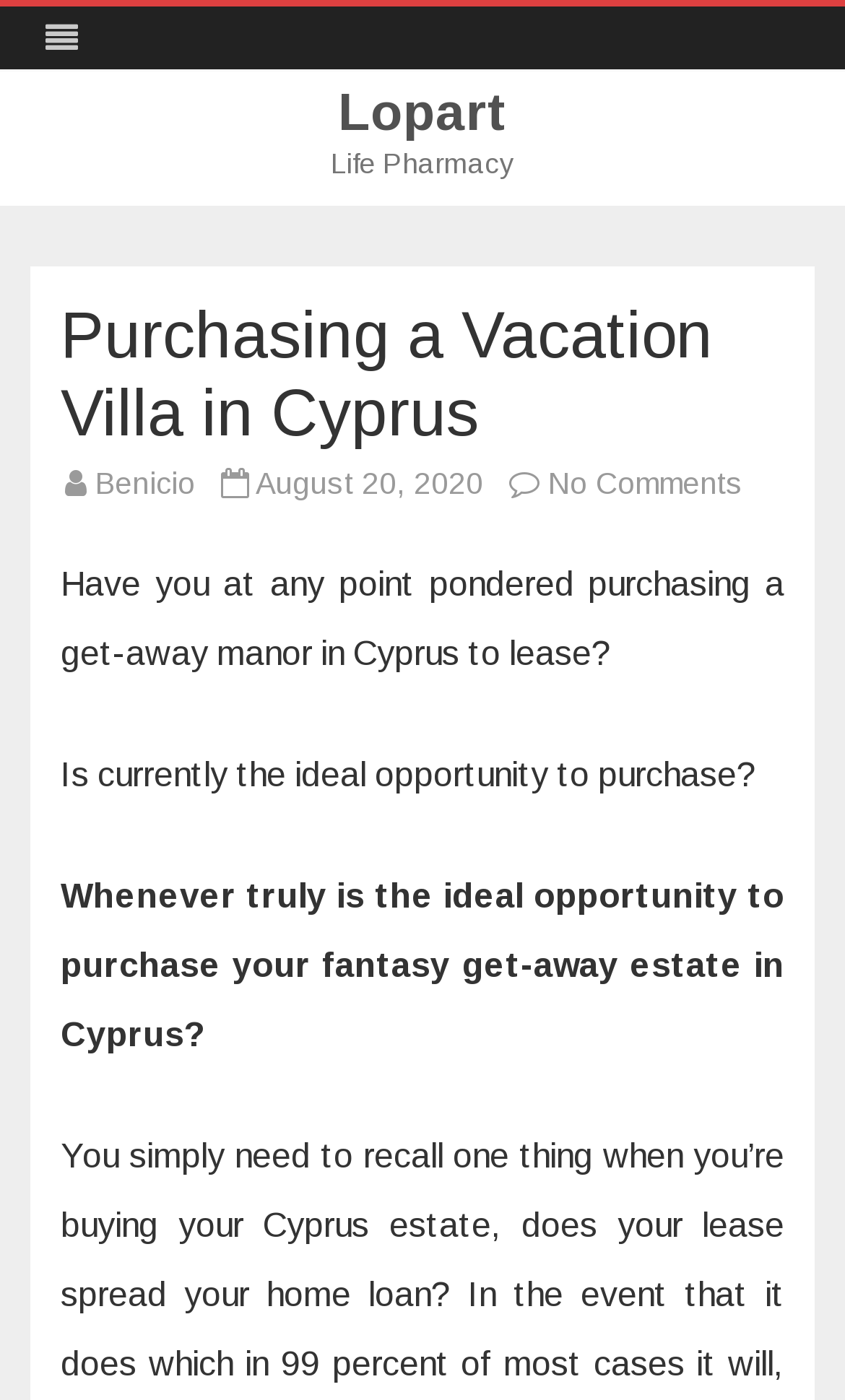Is there a 'Skip to content' link?
Please provide a single word or phrase as your answer based on the screenshot.

Yes